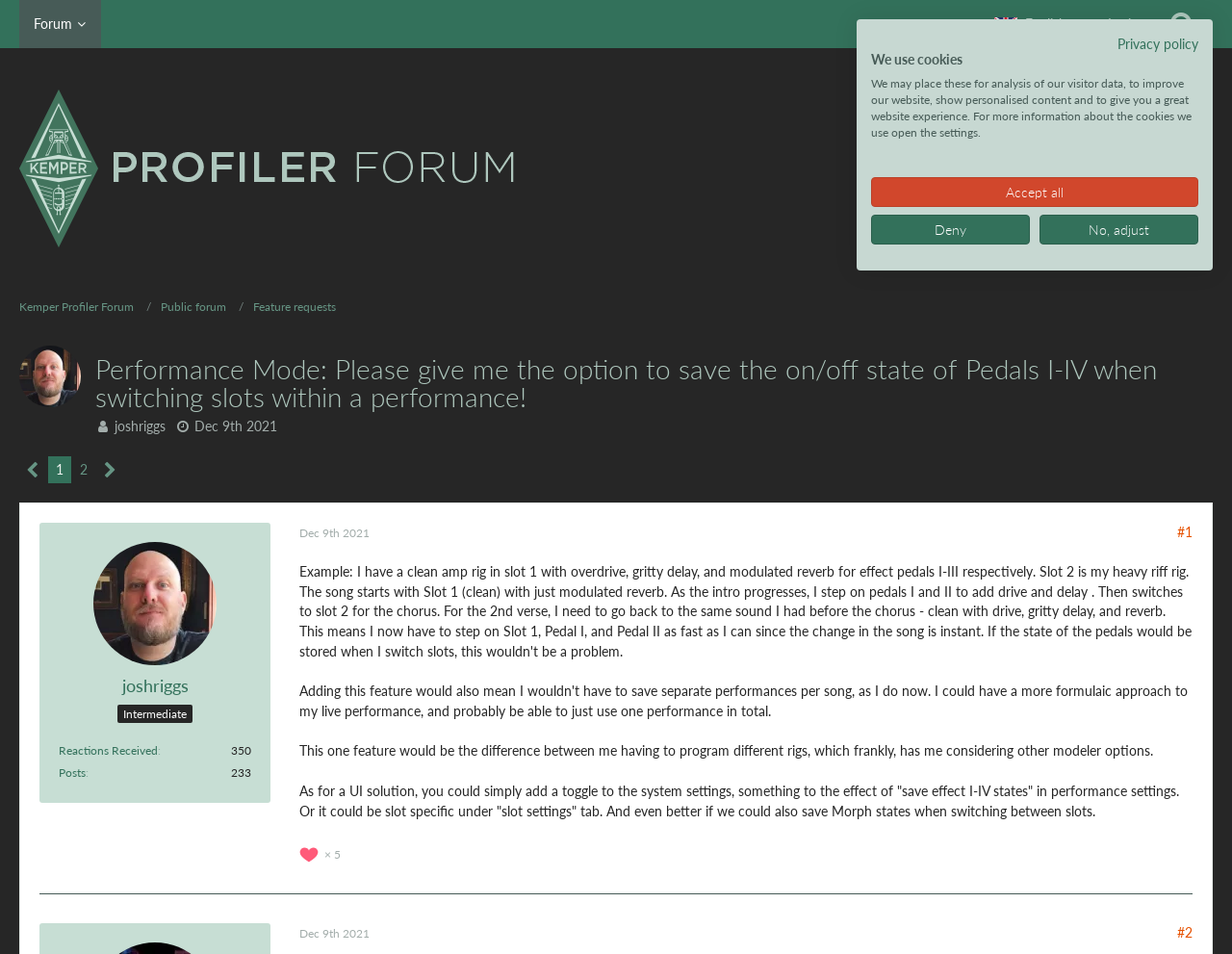What is the username of the author of the first post?
Using the information from the image, give a concise answer in one word or a short phrase.

joshriggs